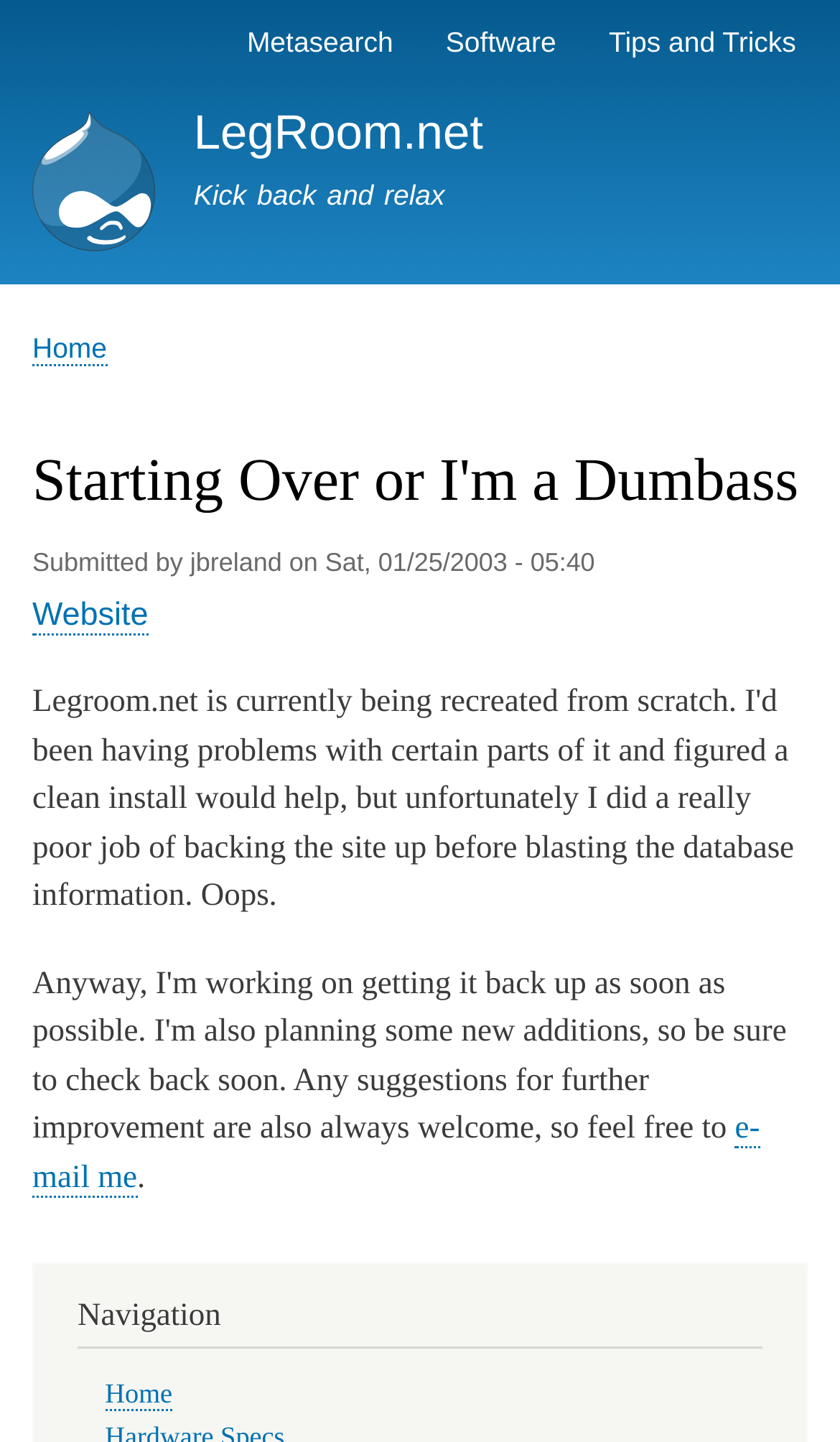Identify the coordinates of the bounding box for the element that must be clicked to accomplish the instruction: "check the Website link".

[0.038, 0.413, 0.177, 0.44]